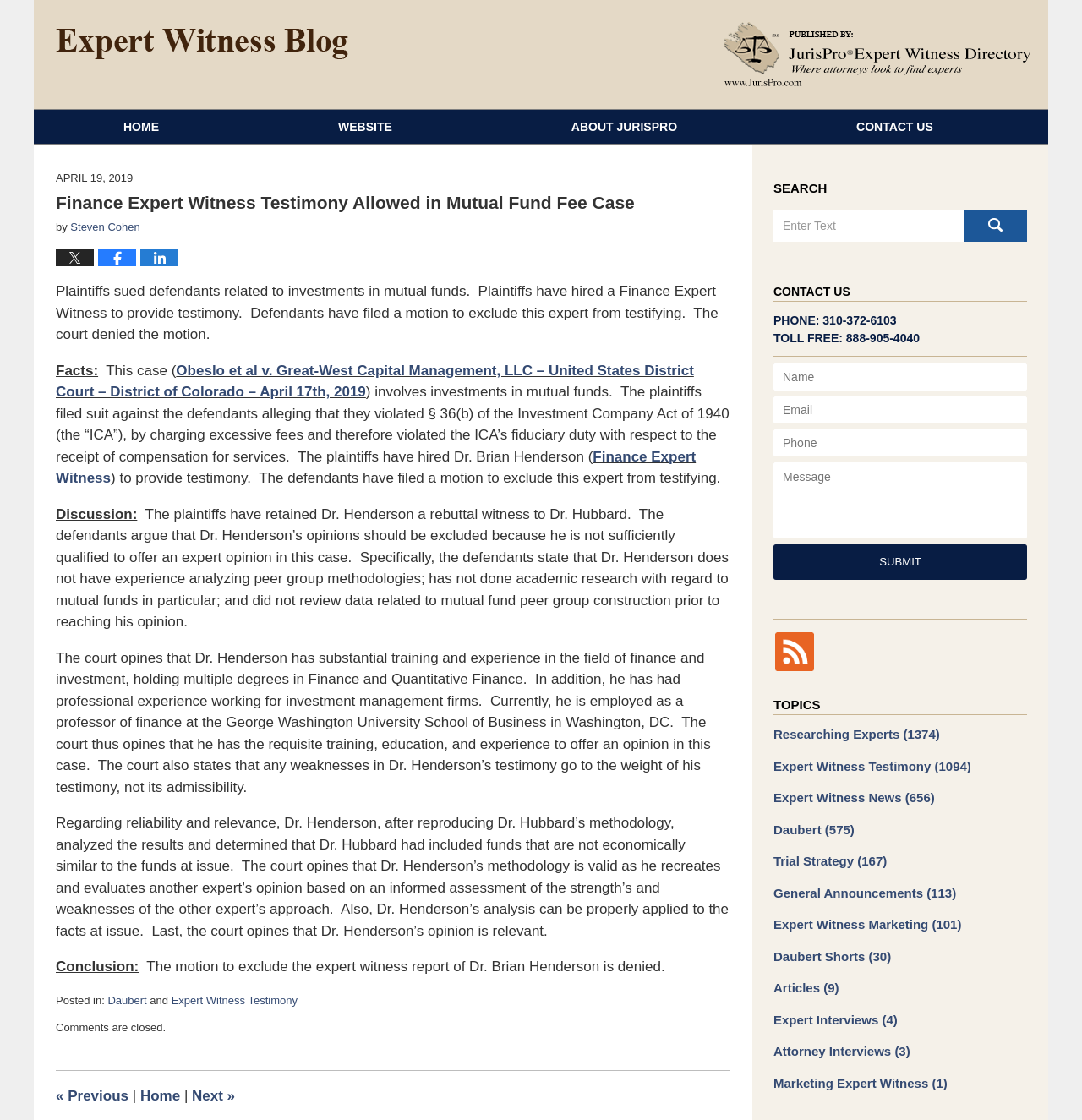What is the principal heading displayed on the webpage?

Finance Expert Witness Testimony Allowed in Mutual Fund Fee Case